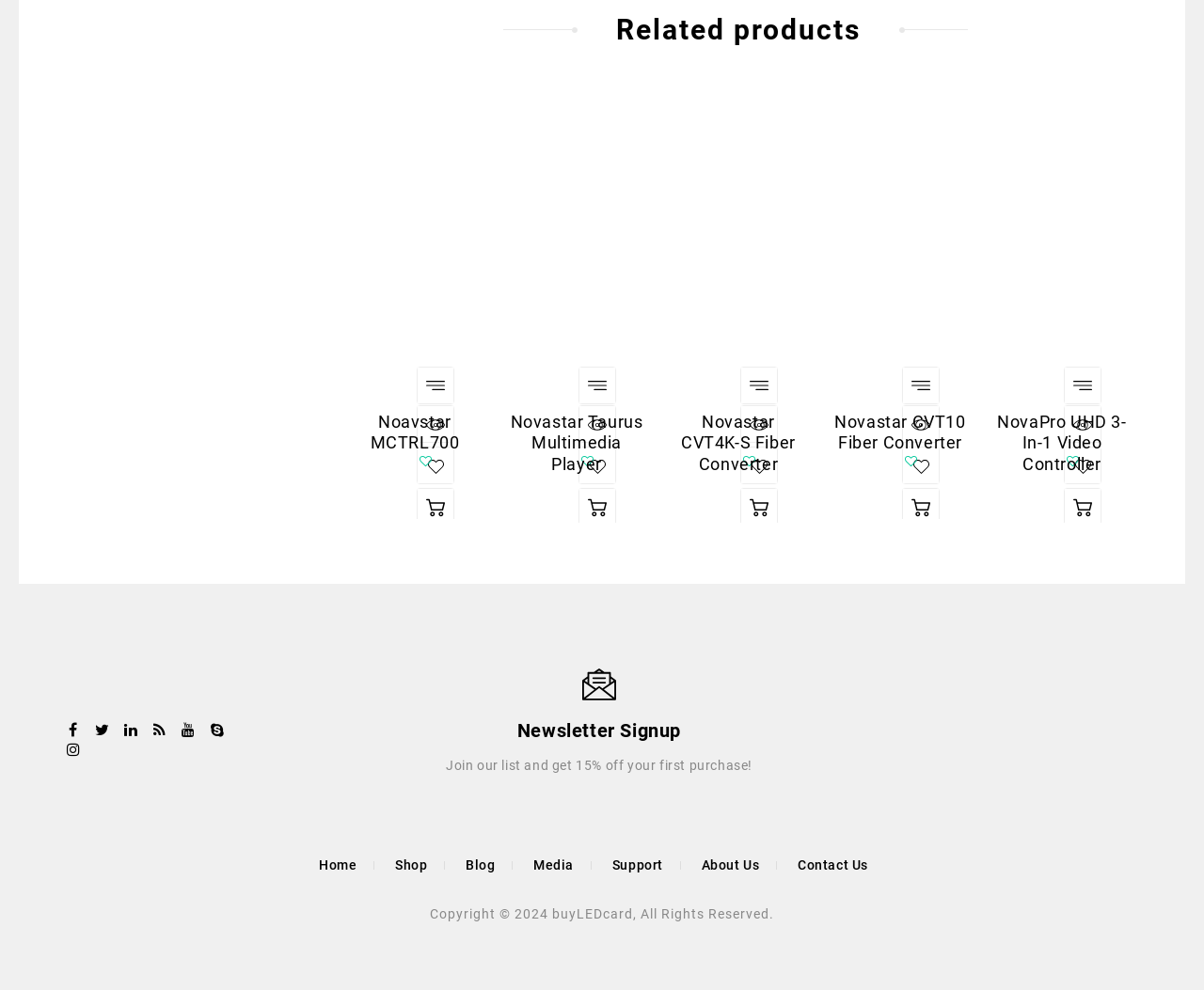Locate and provide the bounding box coordinates for the HTML element that matches this description: "Read more".

[0.884, 0.494, 0.914, 0.53]